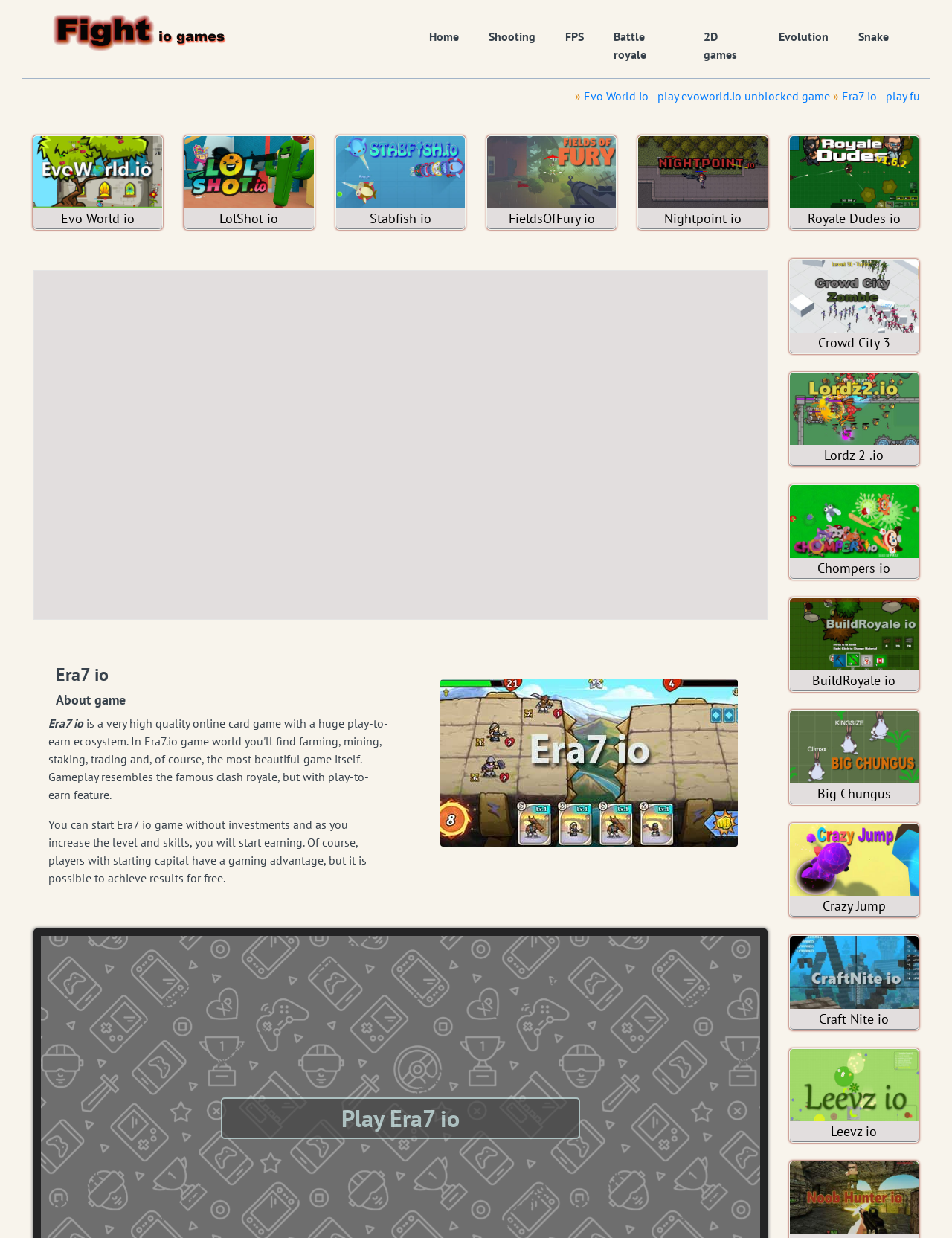Please find the bounding box coordinates for the clickable element needed to perform this instruction: "Click the 'Evo World io' game link".

[0.035, 0.132, 0.171, 0.185]